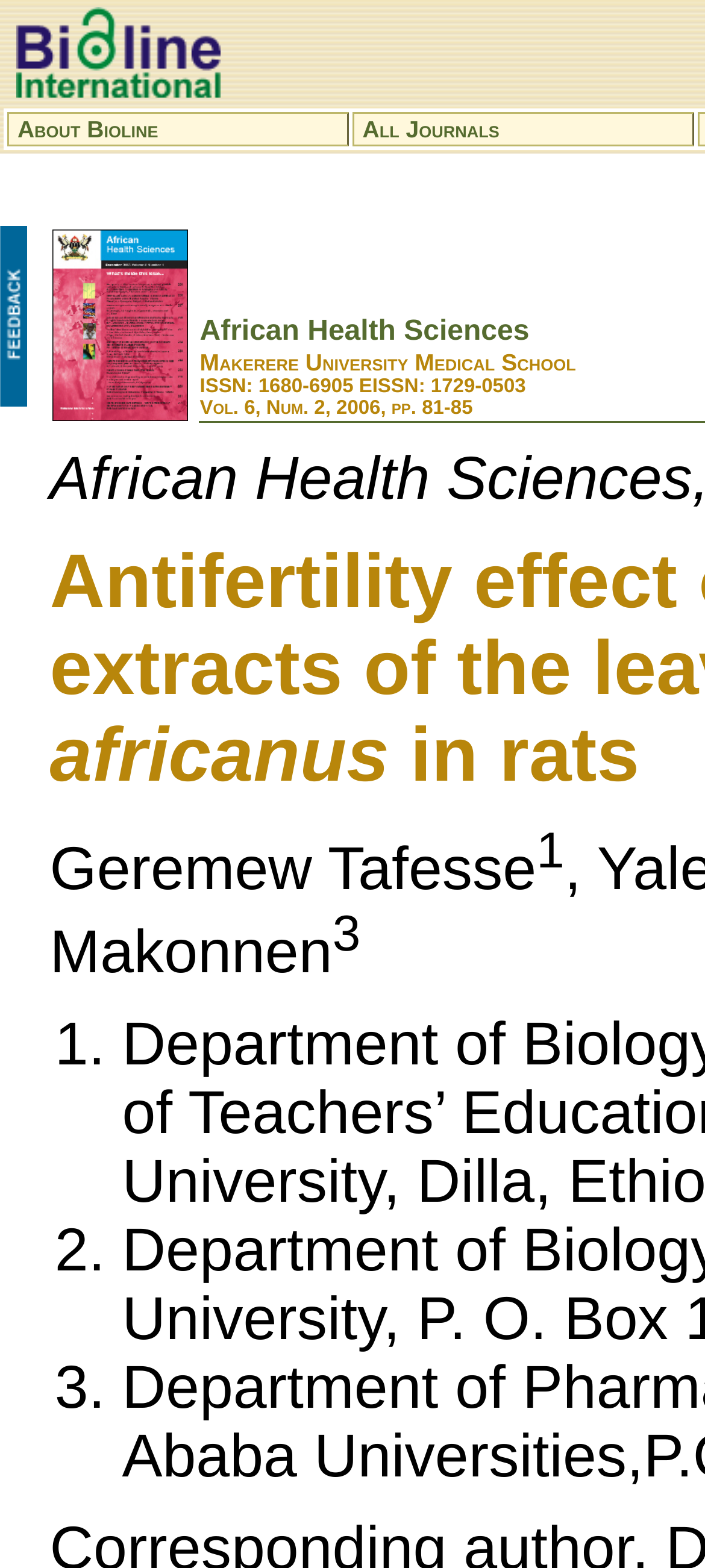Construct a thorough caption encompassing all aspects of the webpage.

The webpage is the official site of Bioline International, which is updated regularly. At the top-left corner, there is a small image. Below it, there are two grid cells side by side, with the left one containing a link to "About Bioline" and the right one containing a link to "All Journals". 

Below these grid cells, there is another grid cell containing an image, and to its right, there is a static text "Vol. 6, Num. 2, 2006, pp. 81-85". 

Further down, there are several lines of text. The first line contains the text "in rats". Below it, there is a line with the author's name "Geremew Tafesse". The next line contains a superscript "1" following the author's name. 

Below these lines, there is a numbered list with three items, marked as "1.", "2.", and "3.".